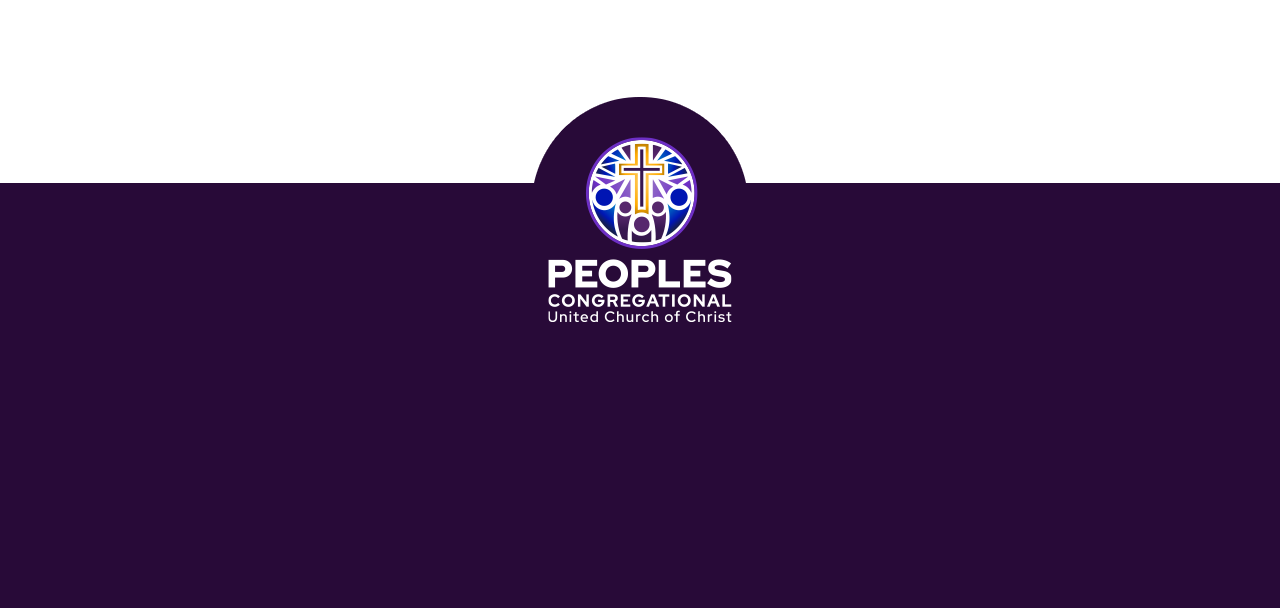Locate the bounding box coordinates of the clickable part needed for the task: "Click Online Giving".

[0.48, 0.584, 0.599, 0.641]